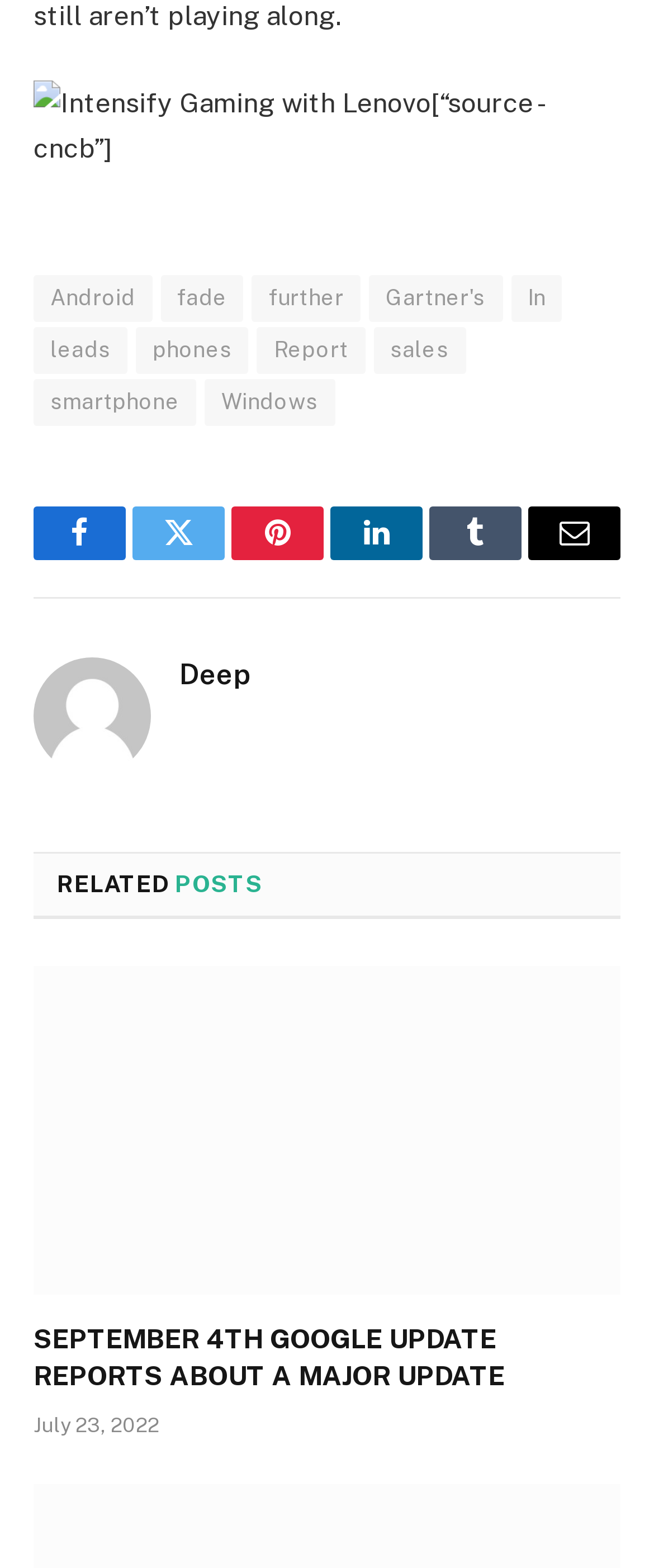Using the provided element description "further", determine the bounding box coordinates of the UI element.

[0.385, 0.175, 0.551, 0.205]